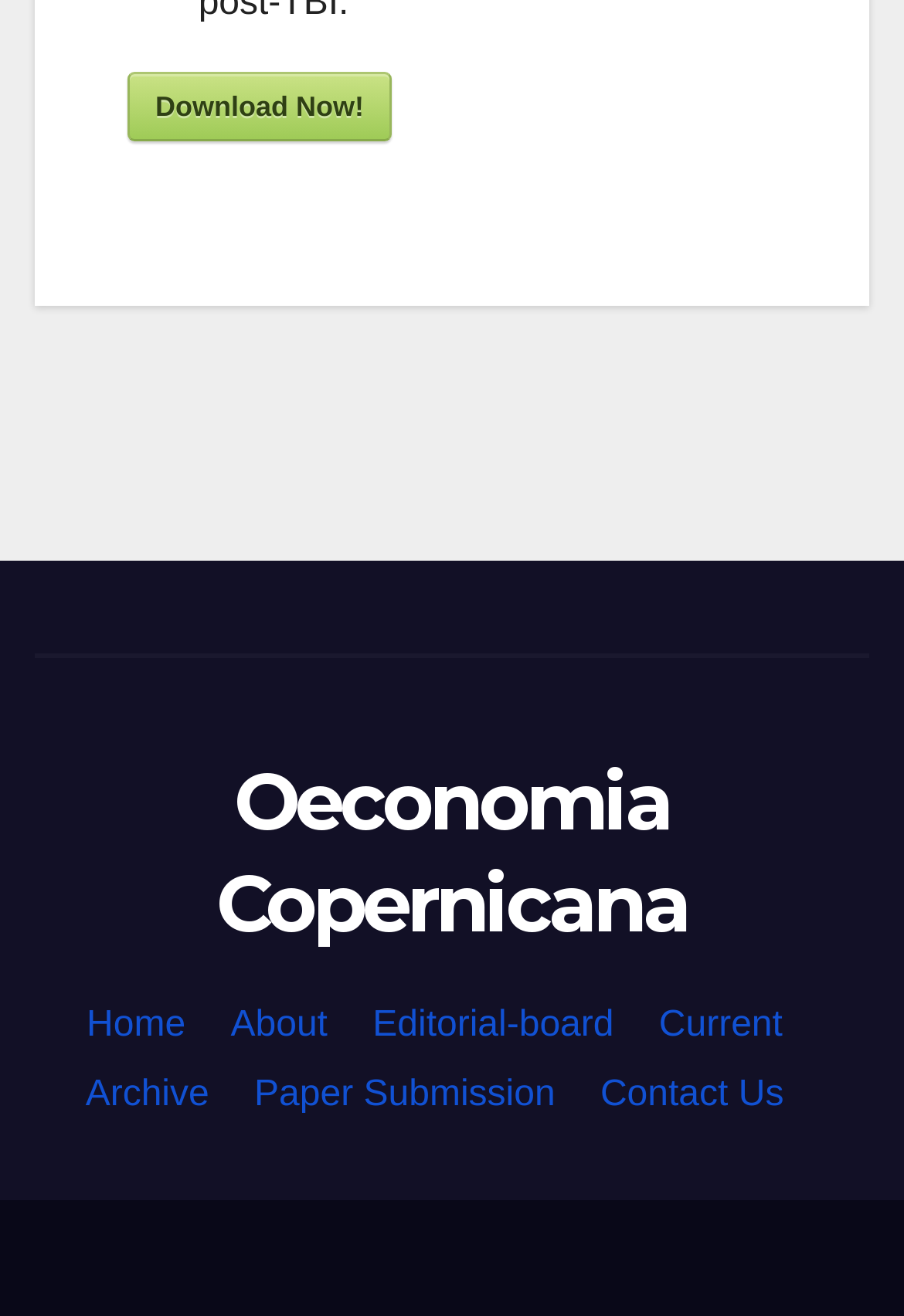Find the bounding box coordinates of the element's region that should be clicked in order to follow the given instruction: "submit a paper". The coordinates should consist of four float numbers between 0 and 1, i.e., [left, top, right, bottom].

[0.281, 0.817, 0.614, 0.847]